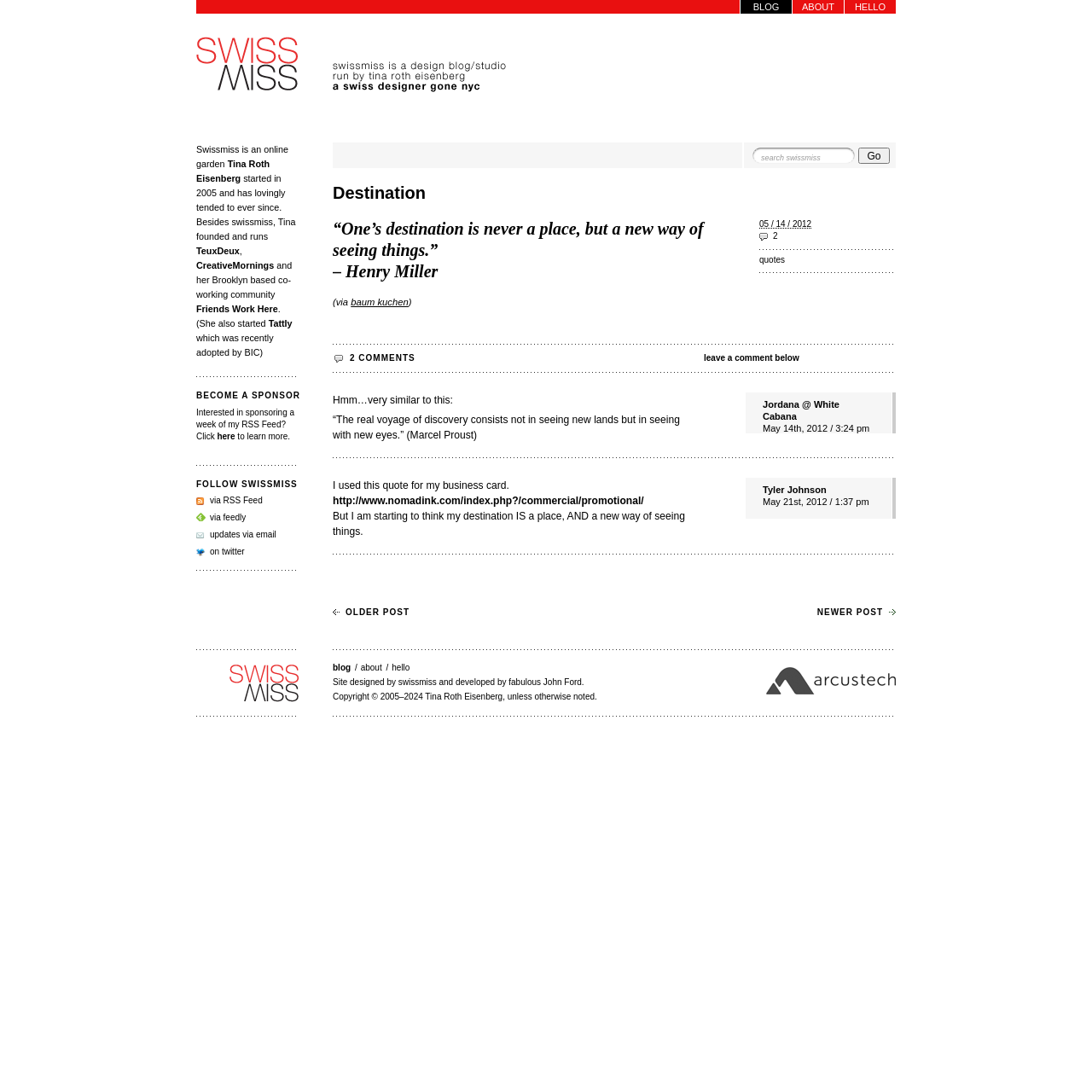Analyze the image and provide a detailed answer to the question: What is the name of the Swiss designer?

The name of the Swiss designer can be found in the heading element with the text 'swissmiss is an online garden (aka design blog) run by Tina Roth Eisenberg, a Swiss designer gone NYC.'